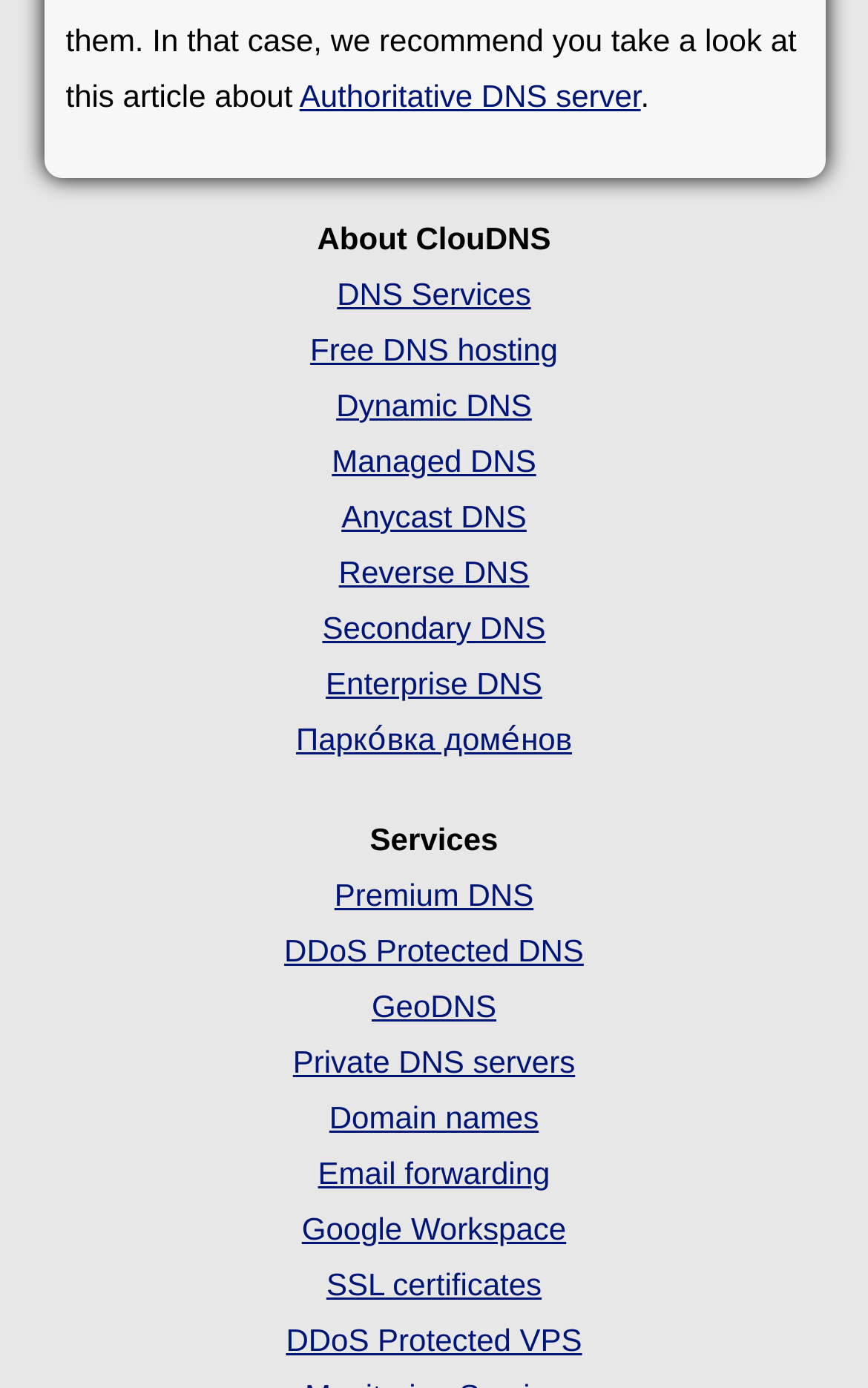Identify the bounding box coordinates of the area that should be clicked in order to complete the given instruction: "View Domain names". The bounding box coordinates should be four float numbers between 0 and 1, i.e., [left, top, right, bottom].

[0.379, 0.792, 0.621, 0.818]